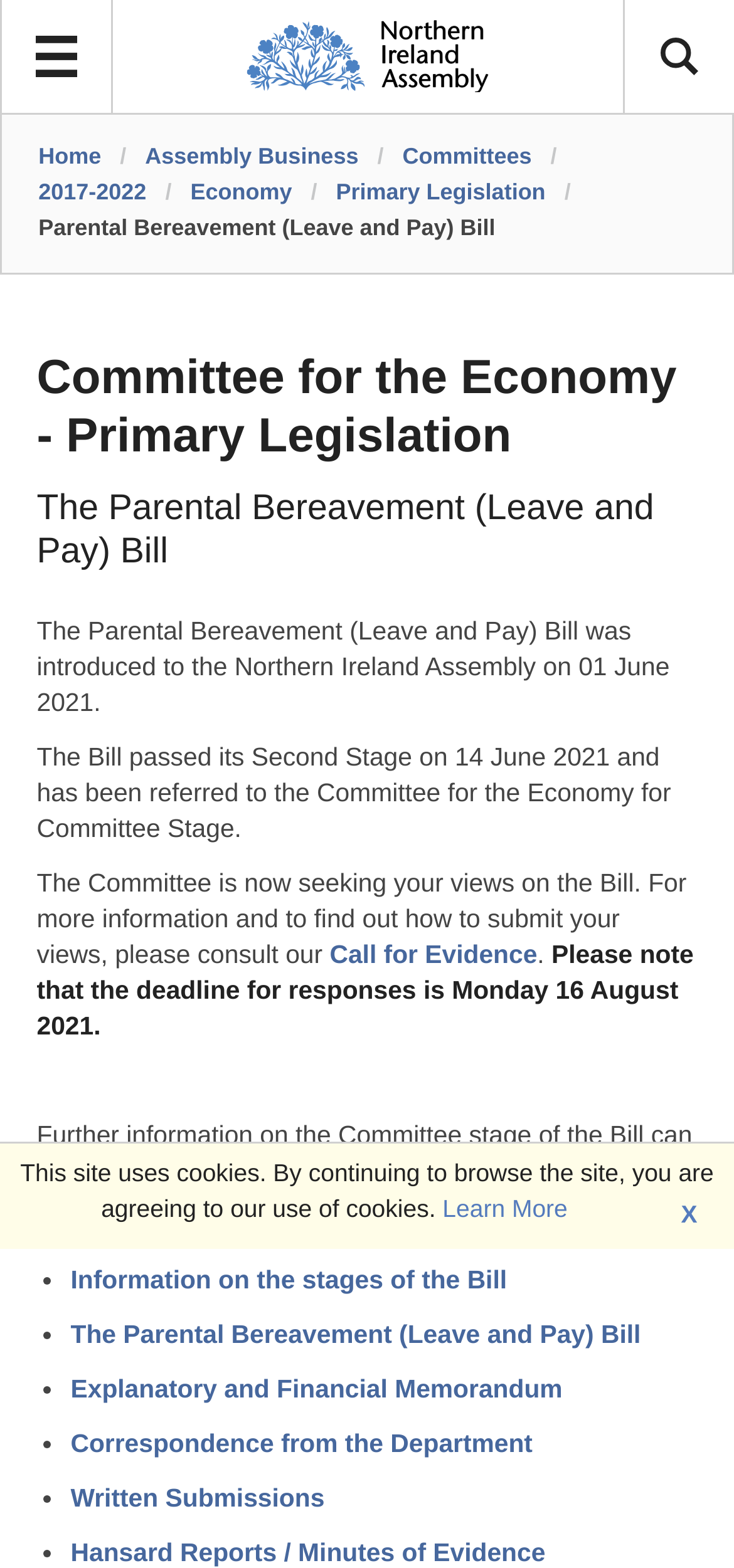What is the name of the bill?
Provide a comprehensive and detailed answer to the question.

The question asks for the name of the bill, which can be found in the heading 'The Parental Bereavement (Leave and Pay) Bill' and also in the StaticText element with the text 'Parental Bereavement (Leave and Pay) Bill'.